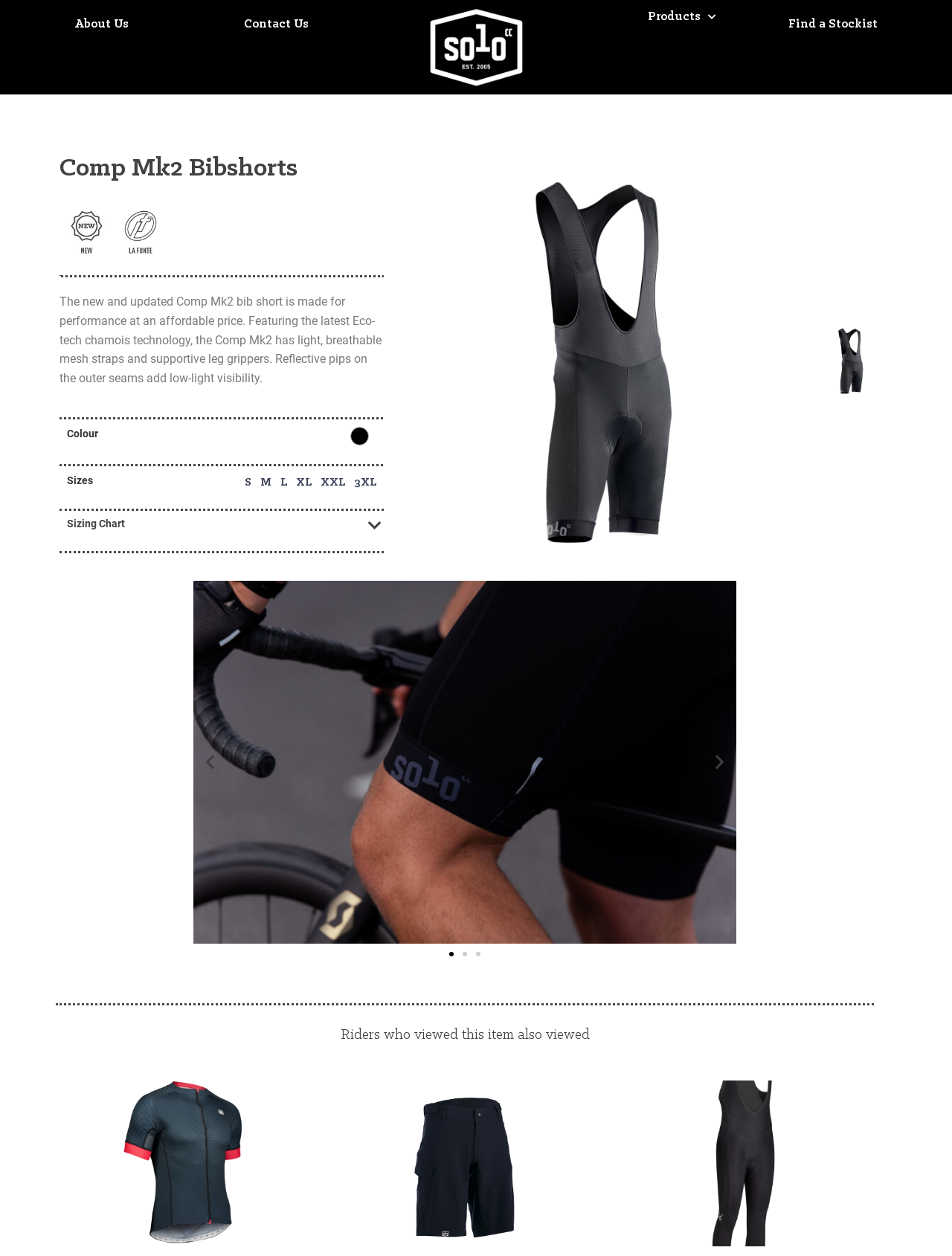Refer to the image and provide an in-depth answer to the question: 
What is the function of the 'Previous slide' button?

The button with the ID 848 is labeled as 'Previous slide', which suggests that it allows the user to navigate to the previous slide in the slider region.